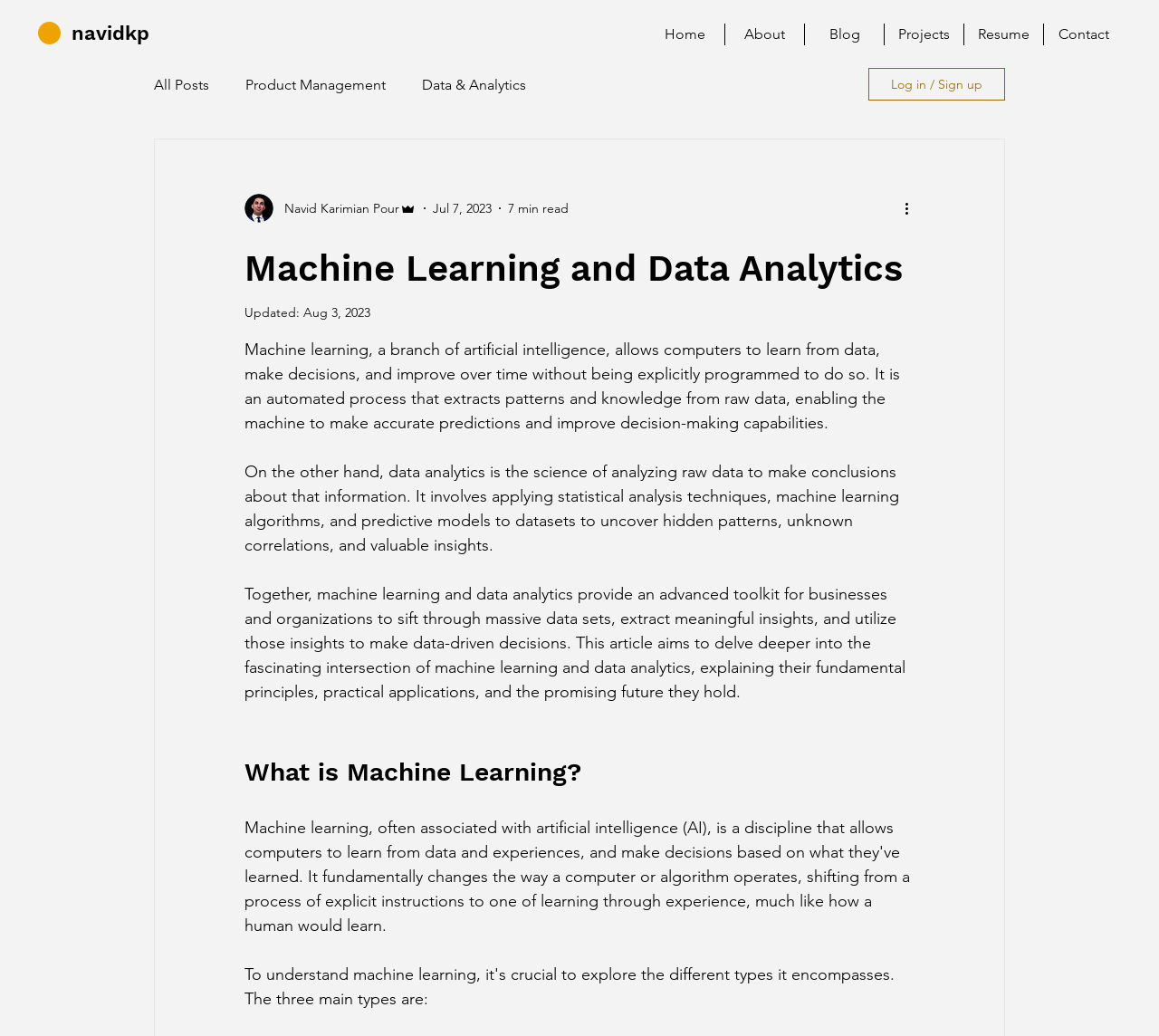How many categories are there in the blog section?
Please look at the screenshot and answer using one word or phrase.

3